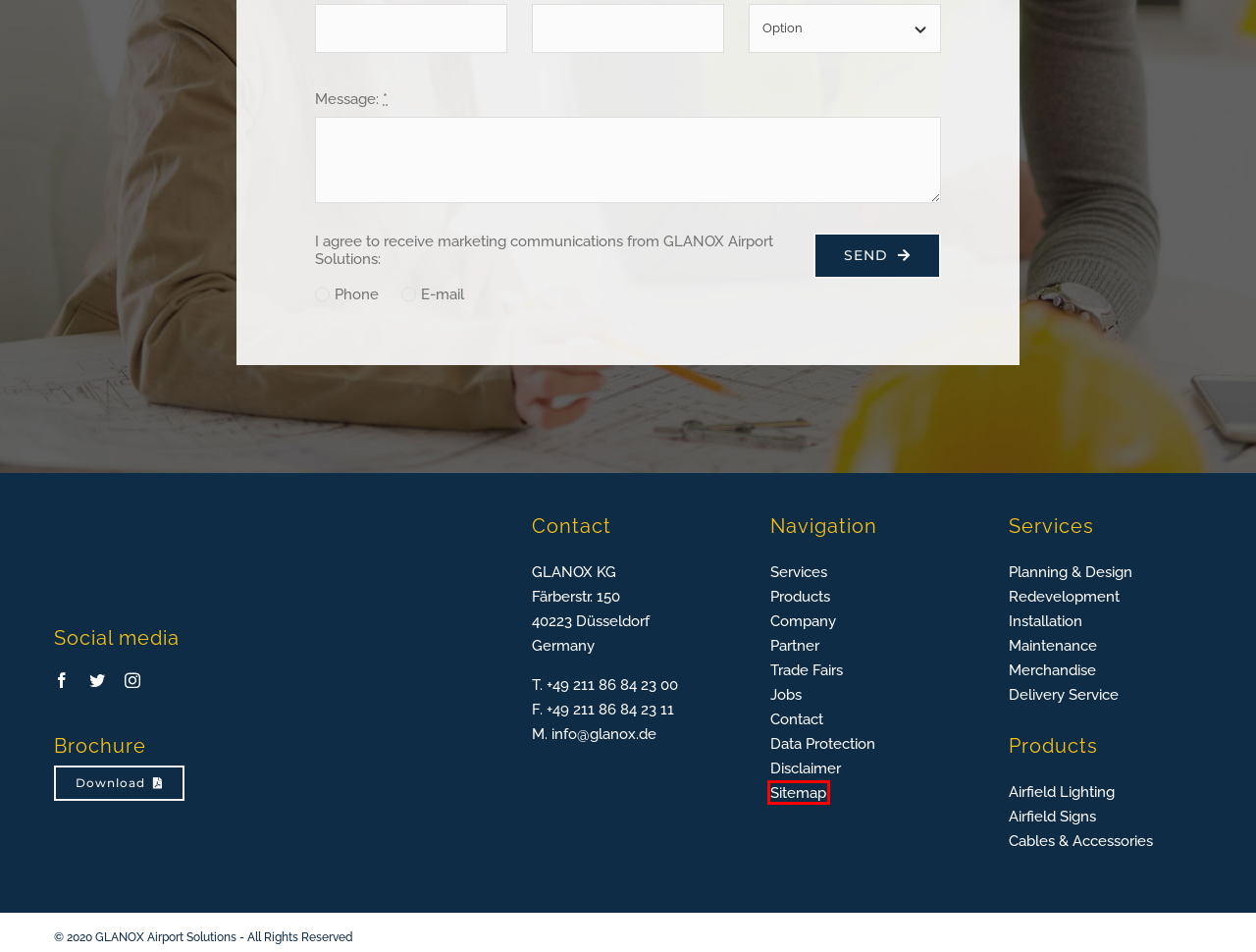Analyze the webpage screenshot with a red bounding box highlighting a UI element. Select the description that best matches the new webpage after clicking the highlighted element. Here are the options:
A. Sanierung - GLANOX Airport Solutions
B. Installation - GLANOX Airport Solutions
C. Wartung - GLANOX Airport Solutions
D. Impressum - GLANOX Airport Solutions
E. Messen - GLANOX Airport Solutions
F. Datenschutz - GLANOX Airport Solutions
G. Jobs - GLANOX Airport Solutions
H. Sitemap - GLANOX Airport Solutions

H